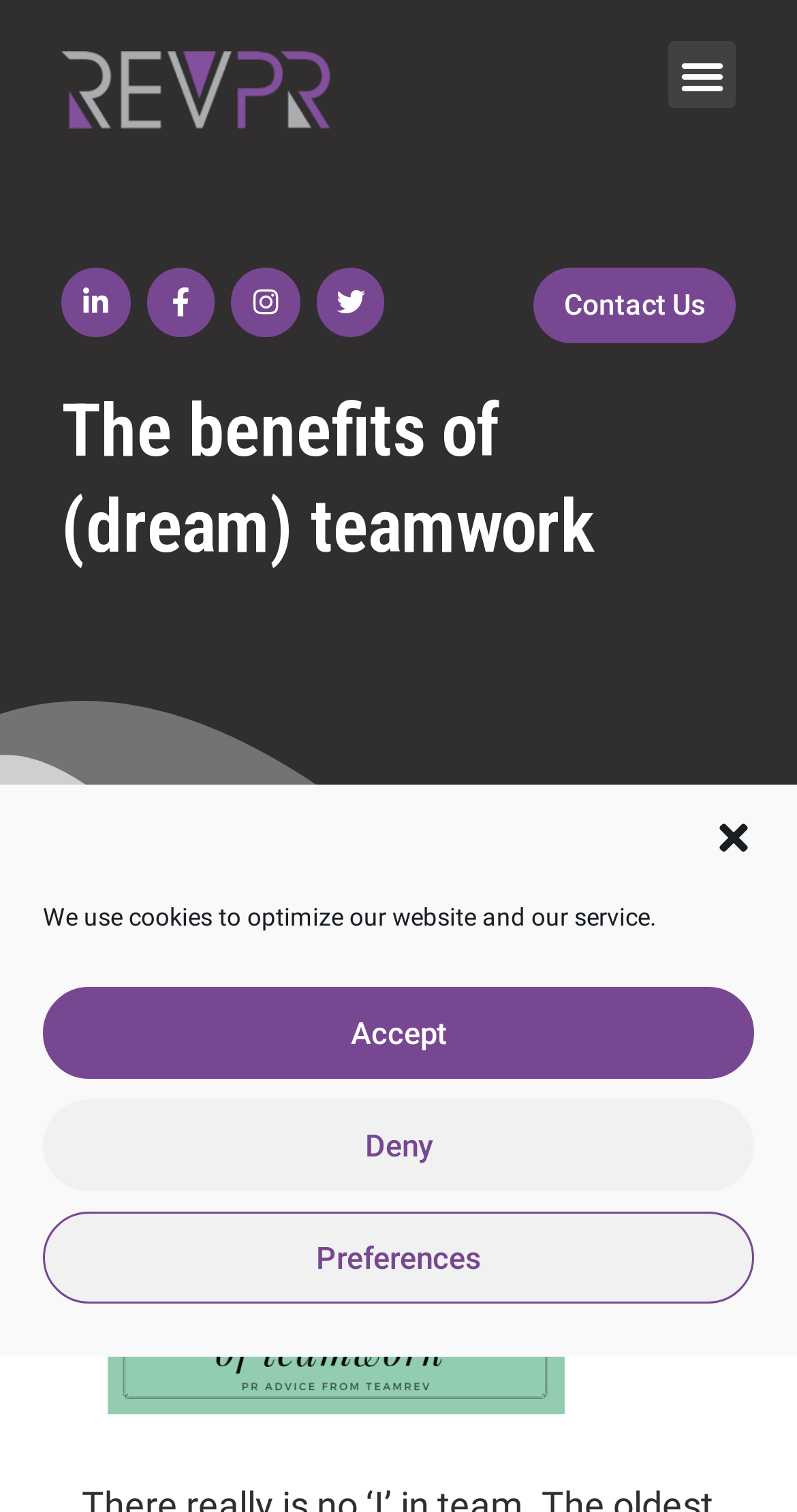Locate the bounding box of the UI element described in the following text: "May 10, 2024, 08:33 pm".

None